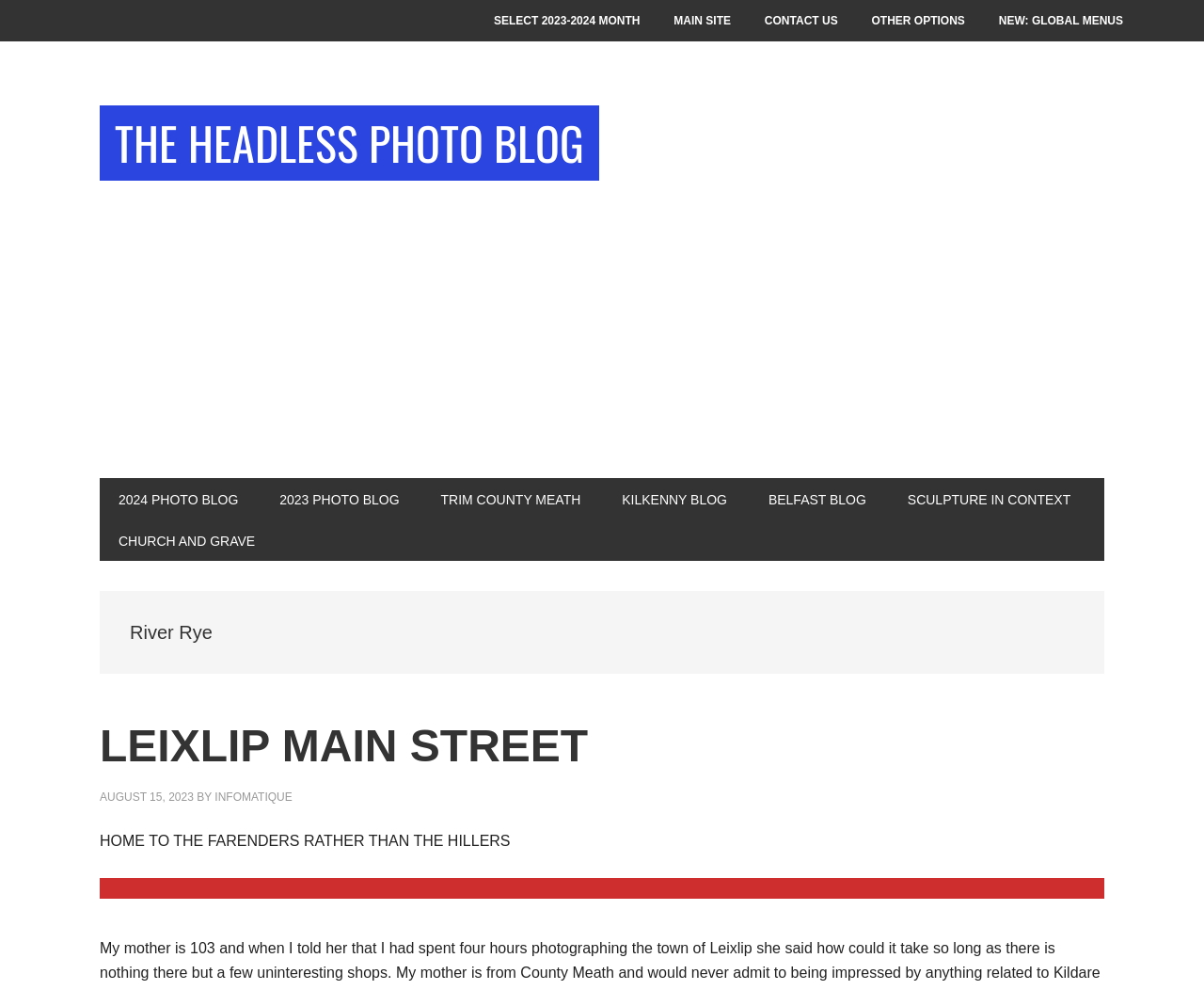Provide a brief response to the question below using one word or phrase:
What is the date of the blog post 'LEIXLIP MAIN STREET'?

AUGUST 15, 2023